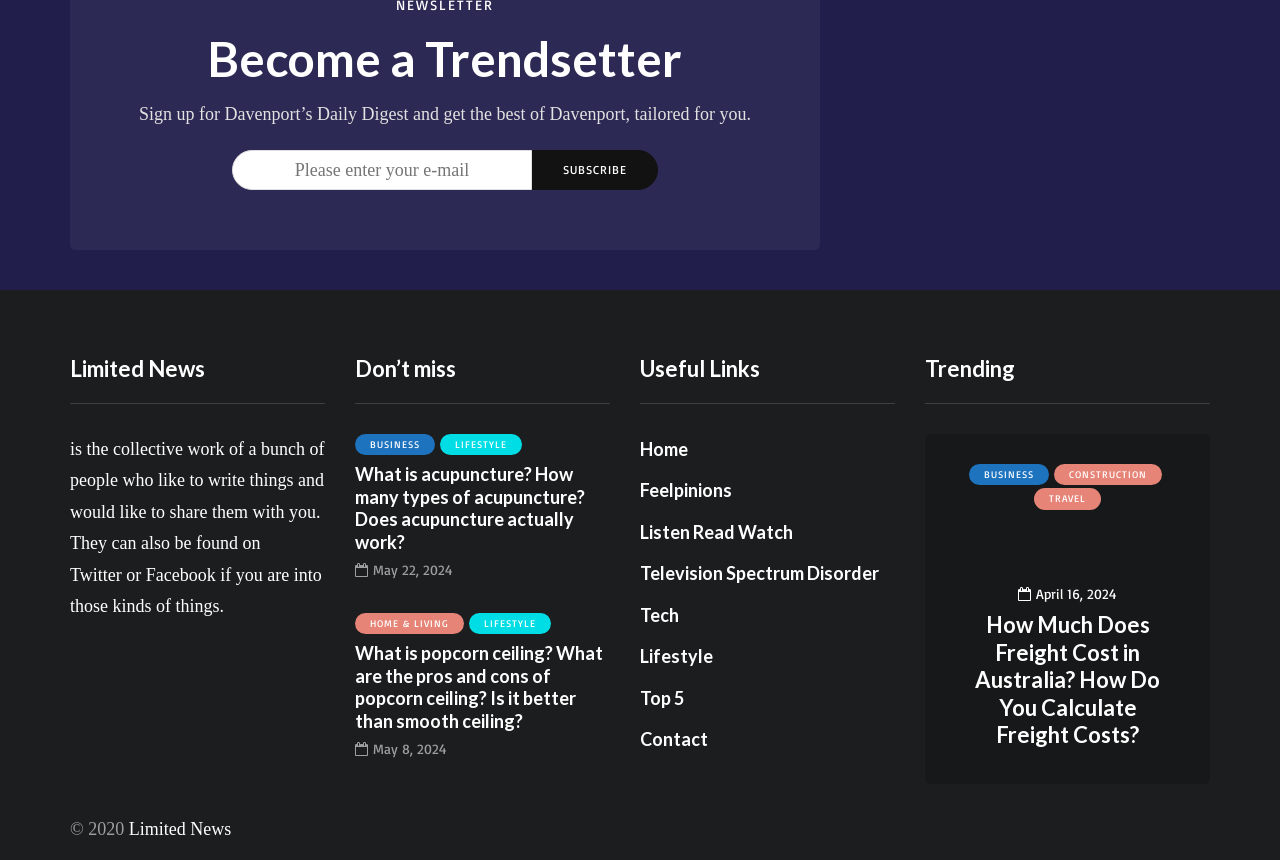Please indicate the bounding box coordinates for the clickable area to complete the following task: "Check the trending article about popcorn ceiling". The coordinates should be specified as four float numbers between 0 and 1, i.e., [left, top, right, bottom].

[0.291, 0.679, 0.513, 0.871]